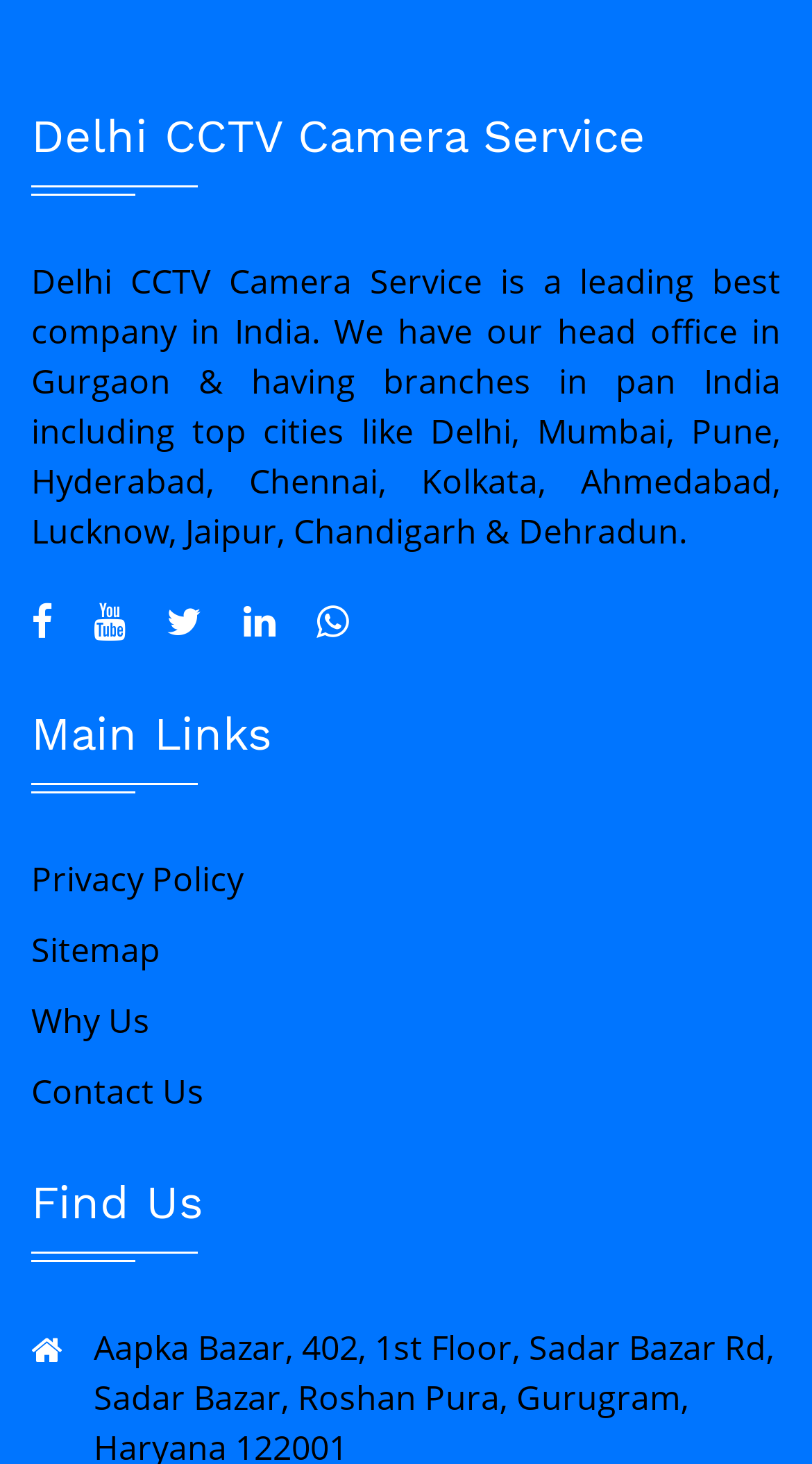From the element description Sector 9, predict the bounding box coordinates of the UI element. The coordinates must be specified in the format (top-left x, top-left y, bottom-right x, bottom-right y) and should be within the 0 to 1 range.

[0.064, 0.551, 0.936, 0.59]